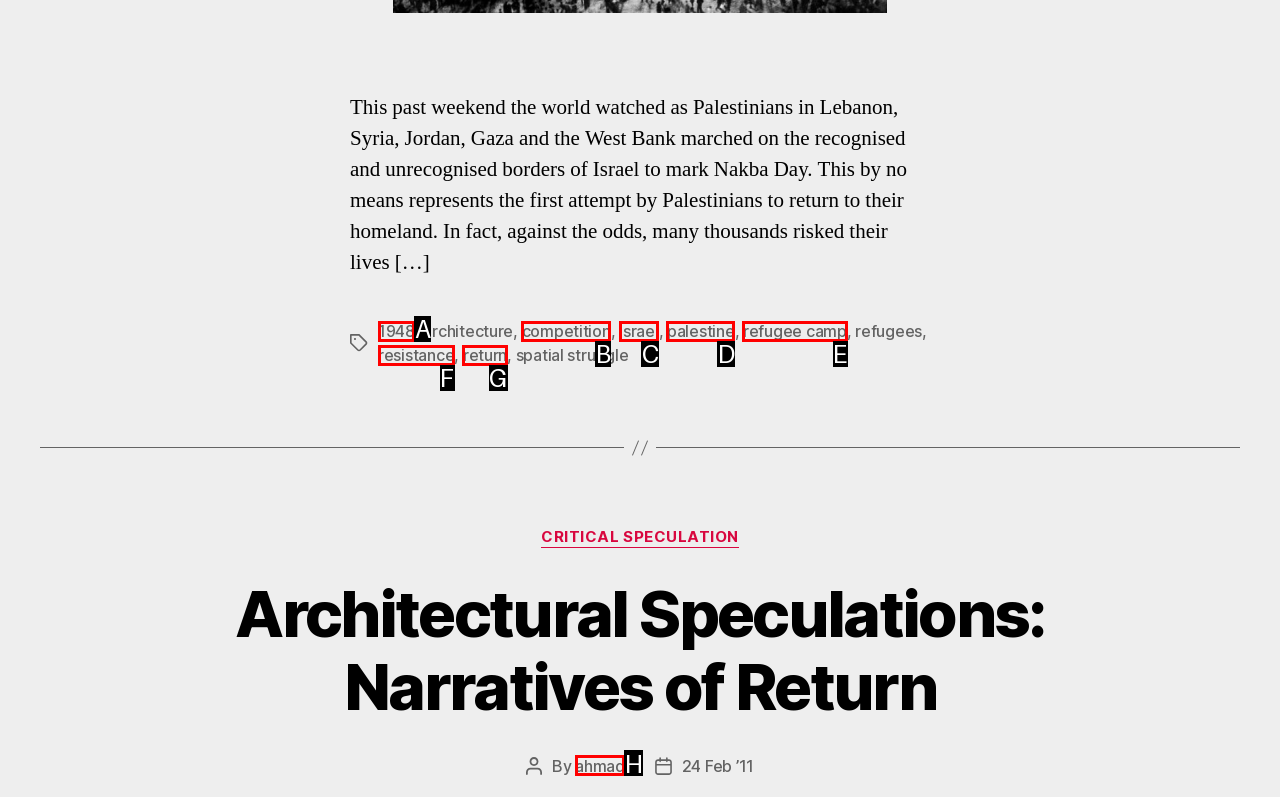What option should you select to complete this task: learn about refugee camps? Indicate your answer by providing the letter only.

E